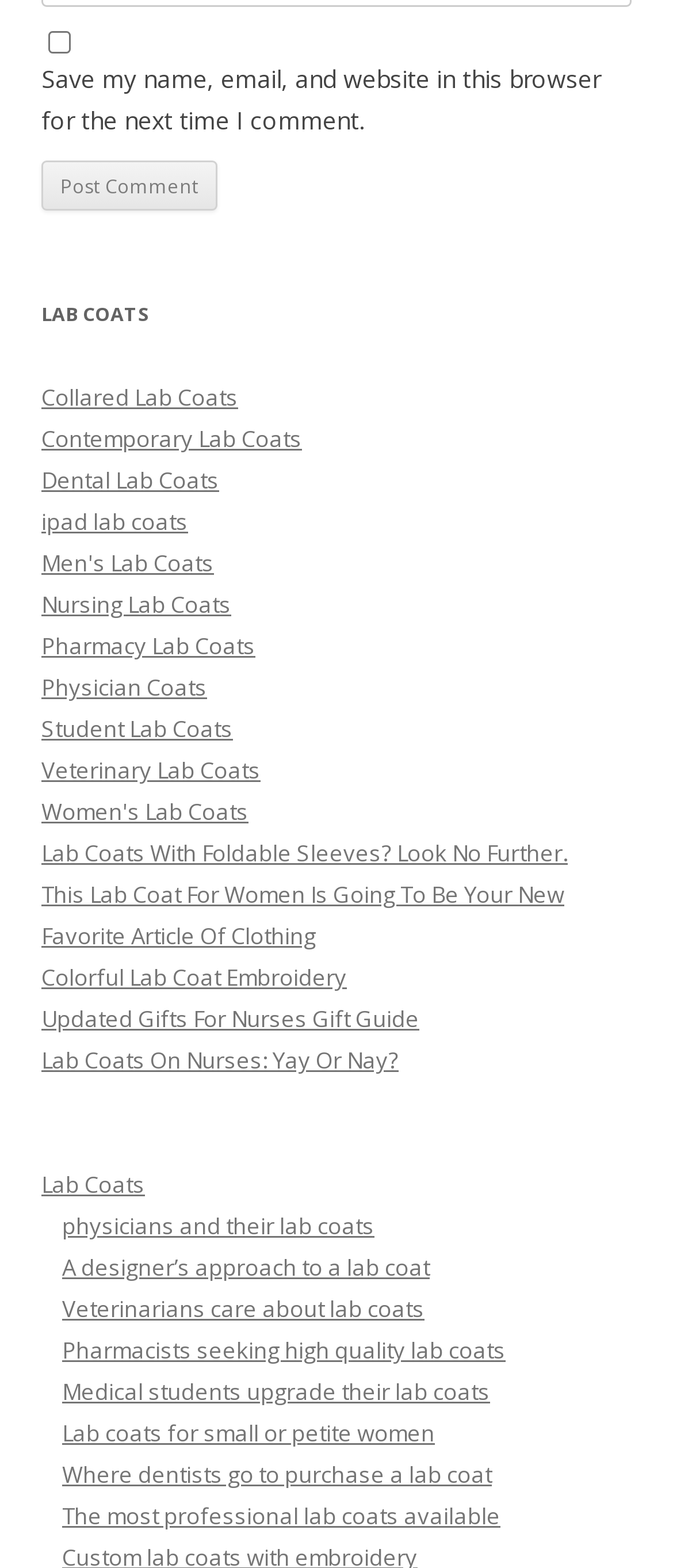How many articles are linked on this page?
Please look at the screenshot and answer in one word or a short phrase.

13